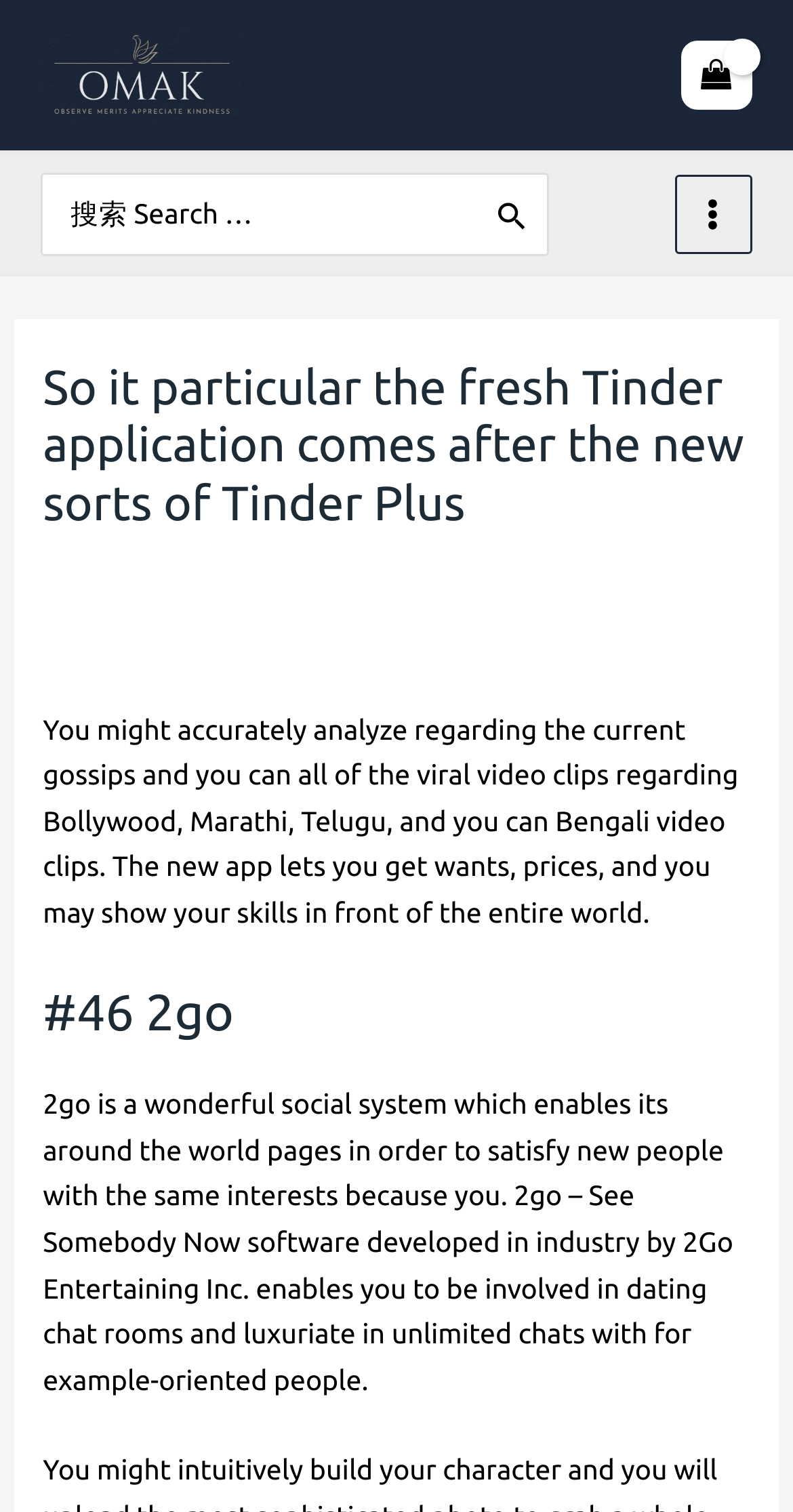Answer the question below with a single word or a brief phrase: 
What is the name of the social system?

2go